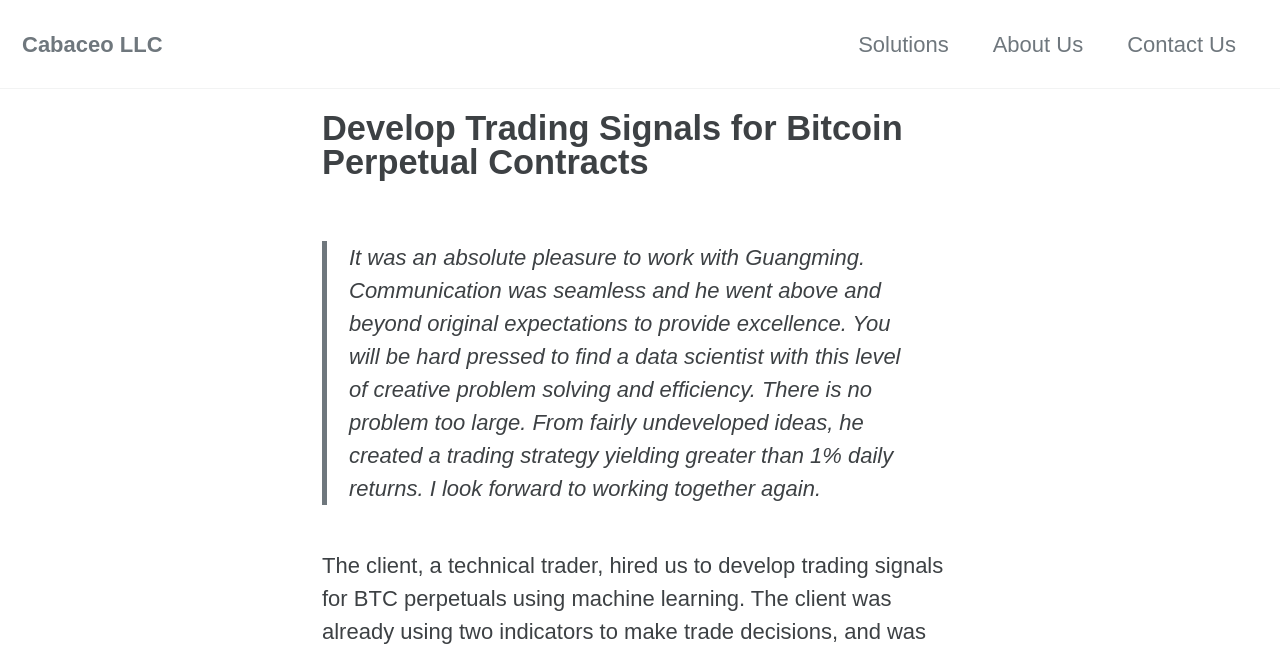Answer the question below in one word or phrase:
What is the daily return of the trading strategy?

greater than 1% daily returns